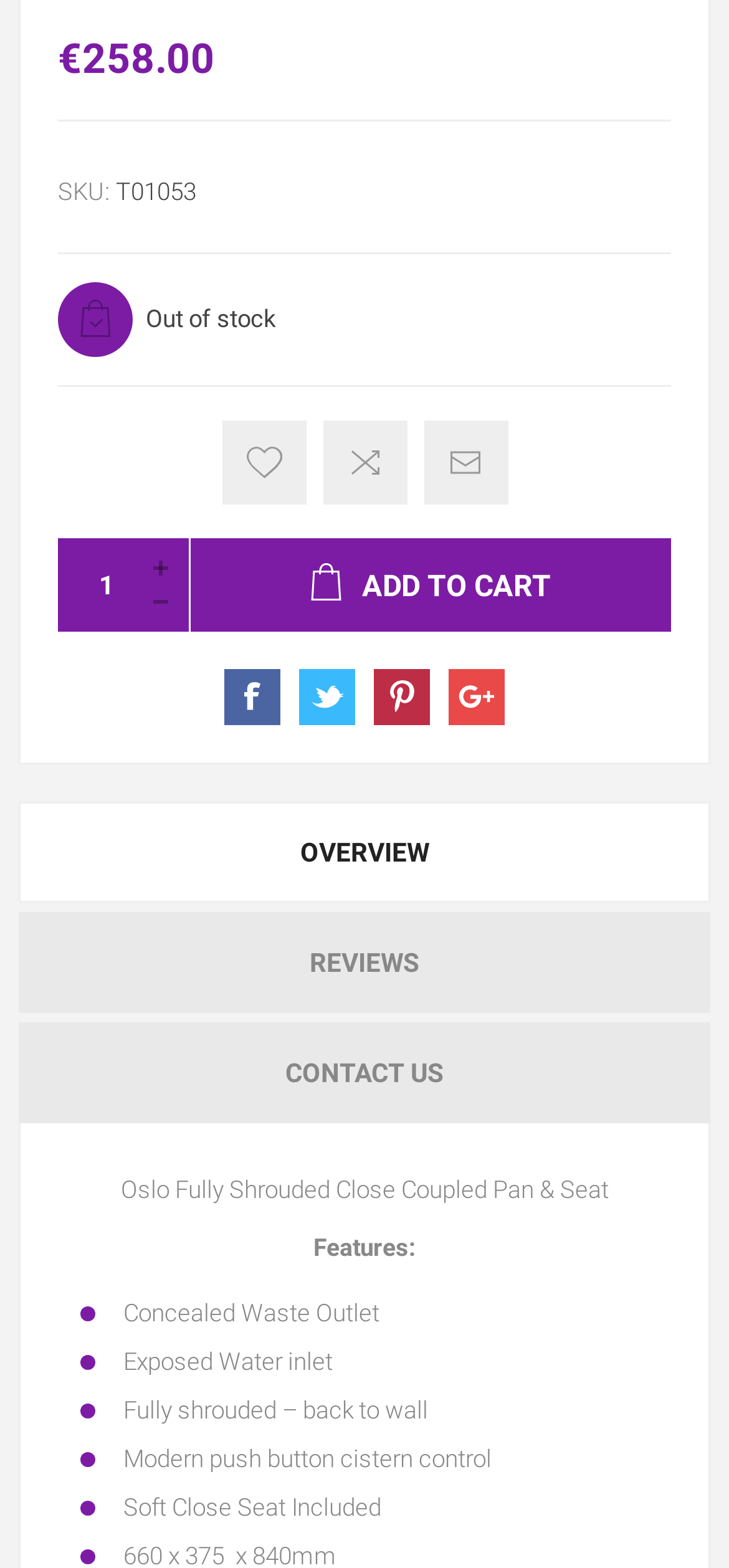Please find the bounding box coordinates of the section that needs to be clicked to achieve this instruction: "View product overview".

[0.026, 0.511, 0.974, 0.575]